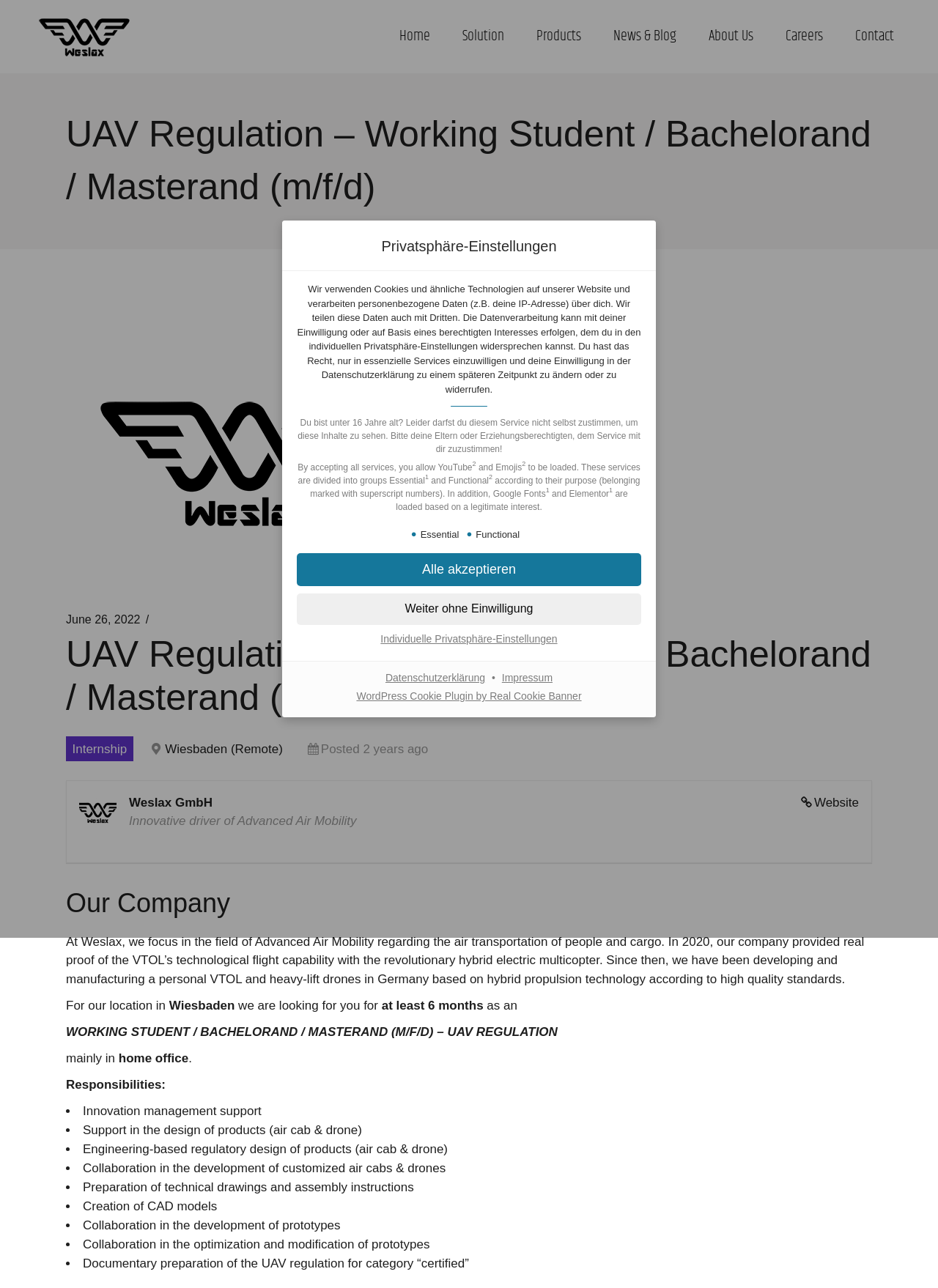Refer to the element description Datenschutzerklärung and identify the corresponding bounding box in the screenshot. Format the coordinates as (top-left x, top-left y, bottom-right x, bottom-right y) with values in the range of 0 to 1.

[0.407, 0.522, 0.521, 0.531]